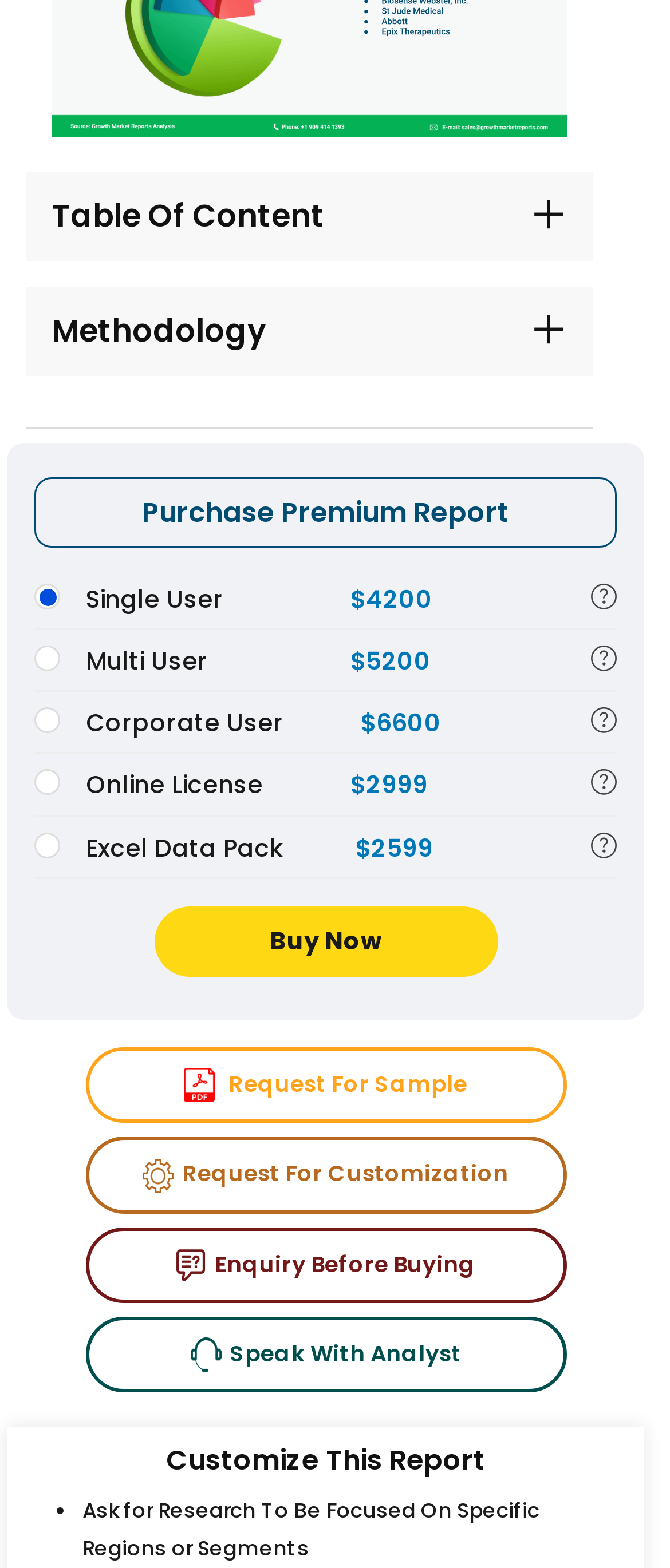Provide a brief response to the question below using one word or phrase:
What is the function of the 'Buy Now' button?

To purchase the report